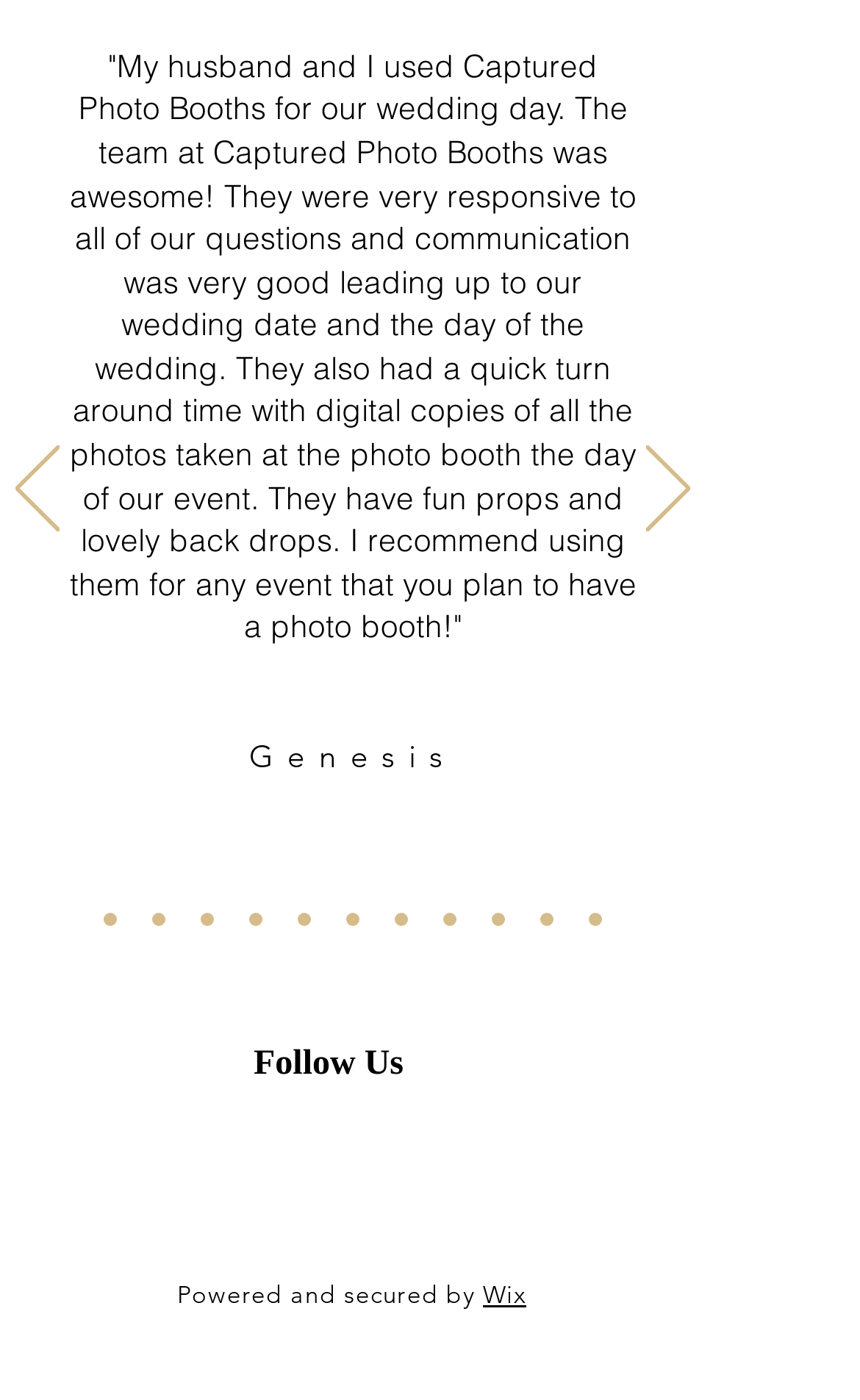What is the company name mentioned in the testimonial?
Using the visual information, reply with a single word or short phrase.

Captured Photo Booths